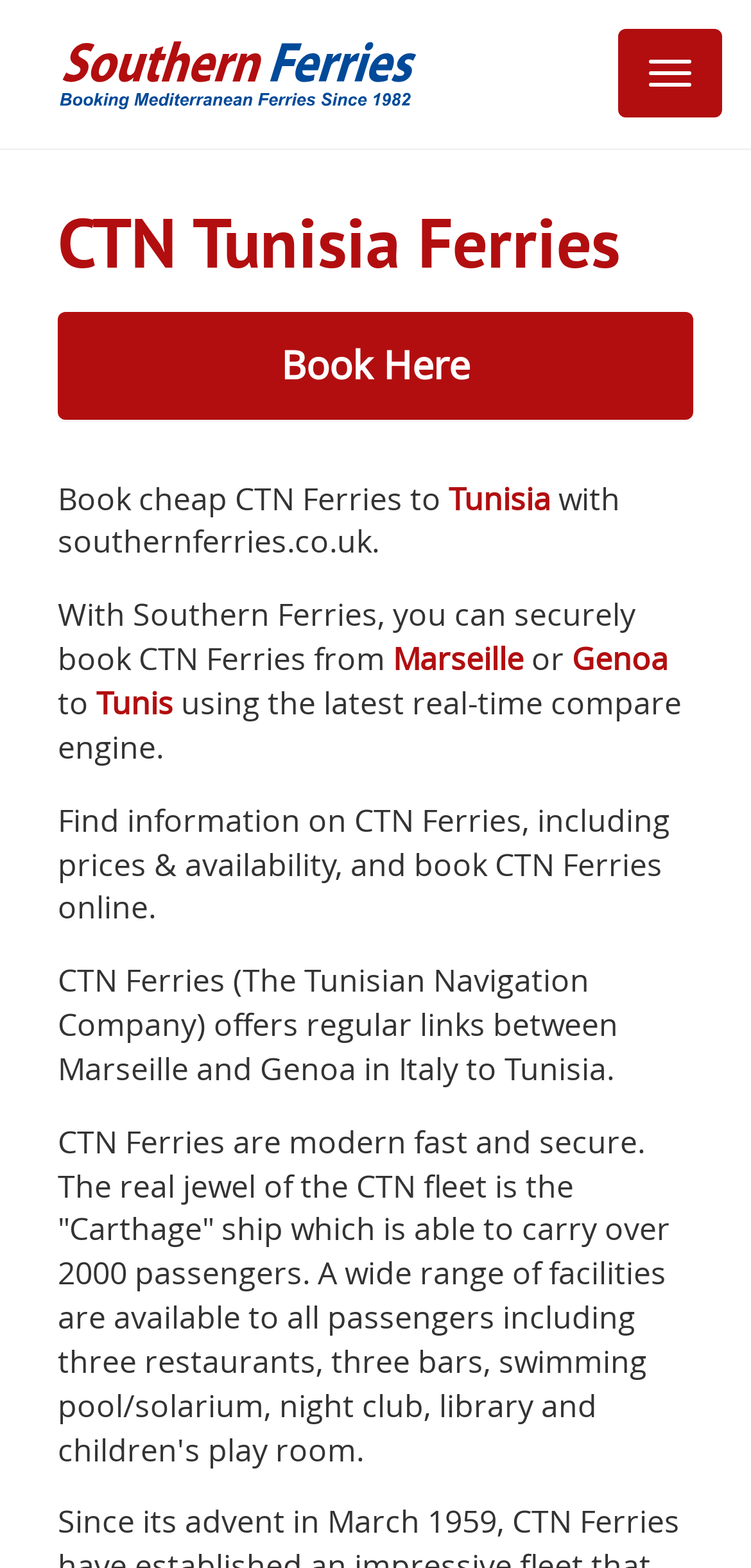Generate the text content of the main heading of the webpage.

CTN Tunisia Ferries